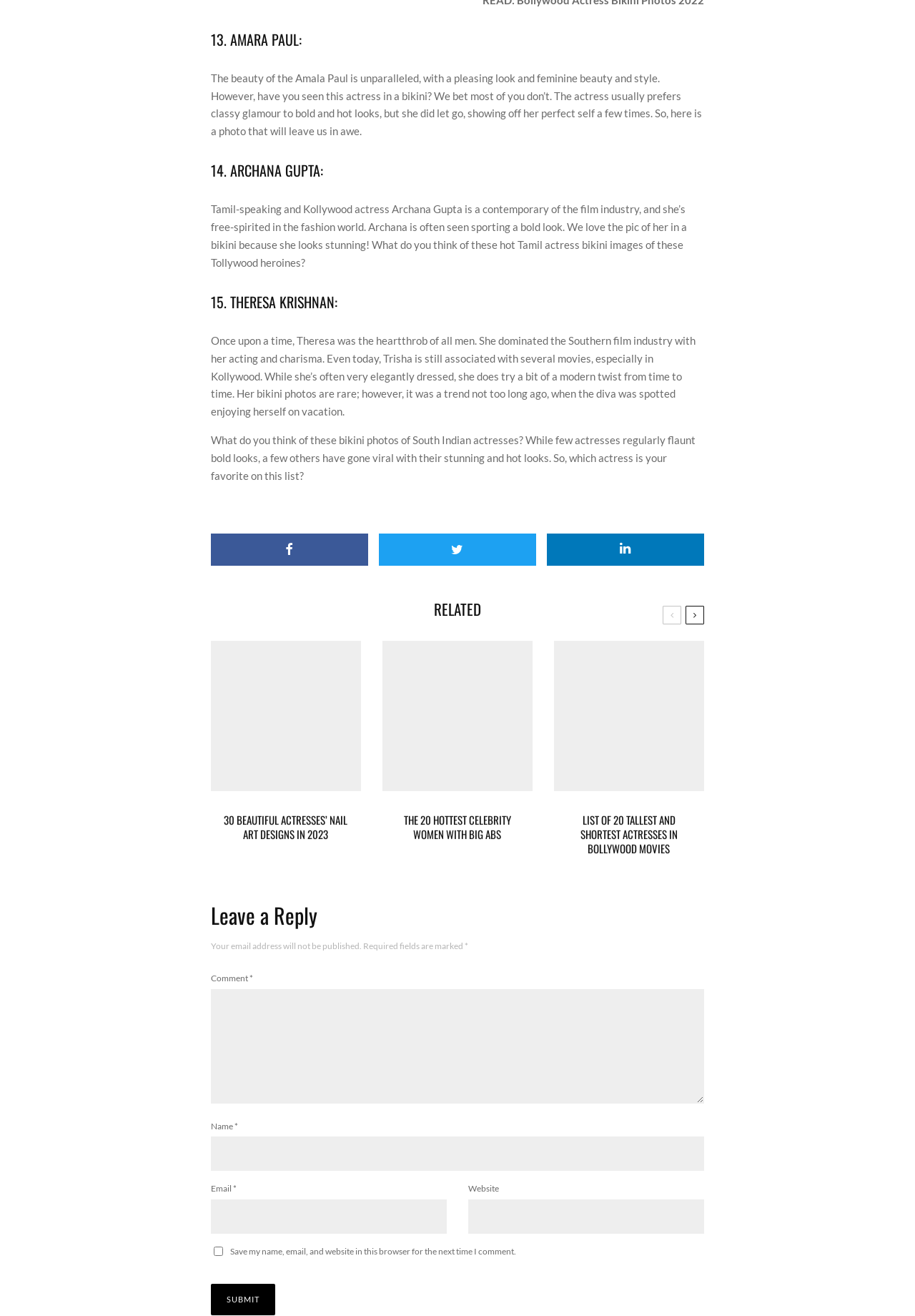Please determine the bounding box coordinates of the section I need to click to accomplish this instruction: "Click the 'Share' link".

[0.23, 0.405, 0.402, 0.43]